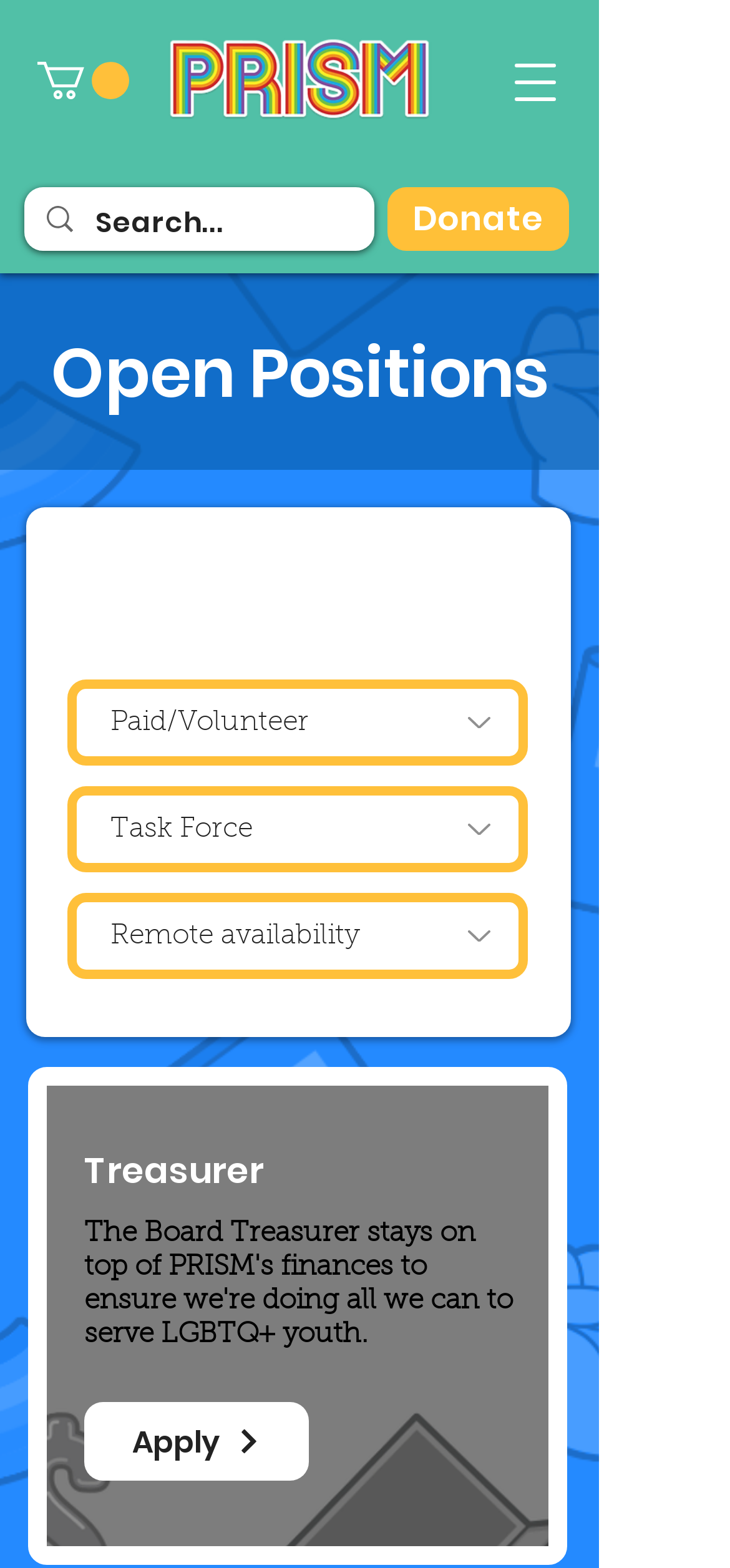Carefully examine the image and provide an in-depth answer to the question: What is the name of the organization?

The PRISM logo is displayed prominently at the top of the webpage, and the link 'PRISM Logo in Rainbow Lettering' suggests that PRISM is the organization behind this webpage.